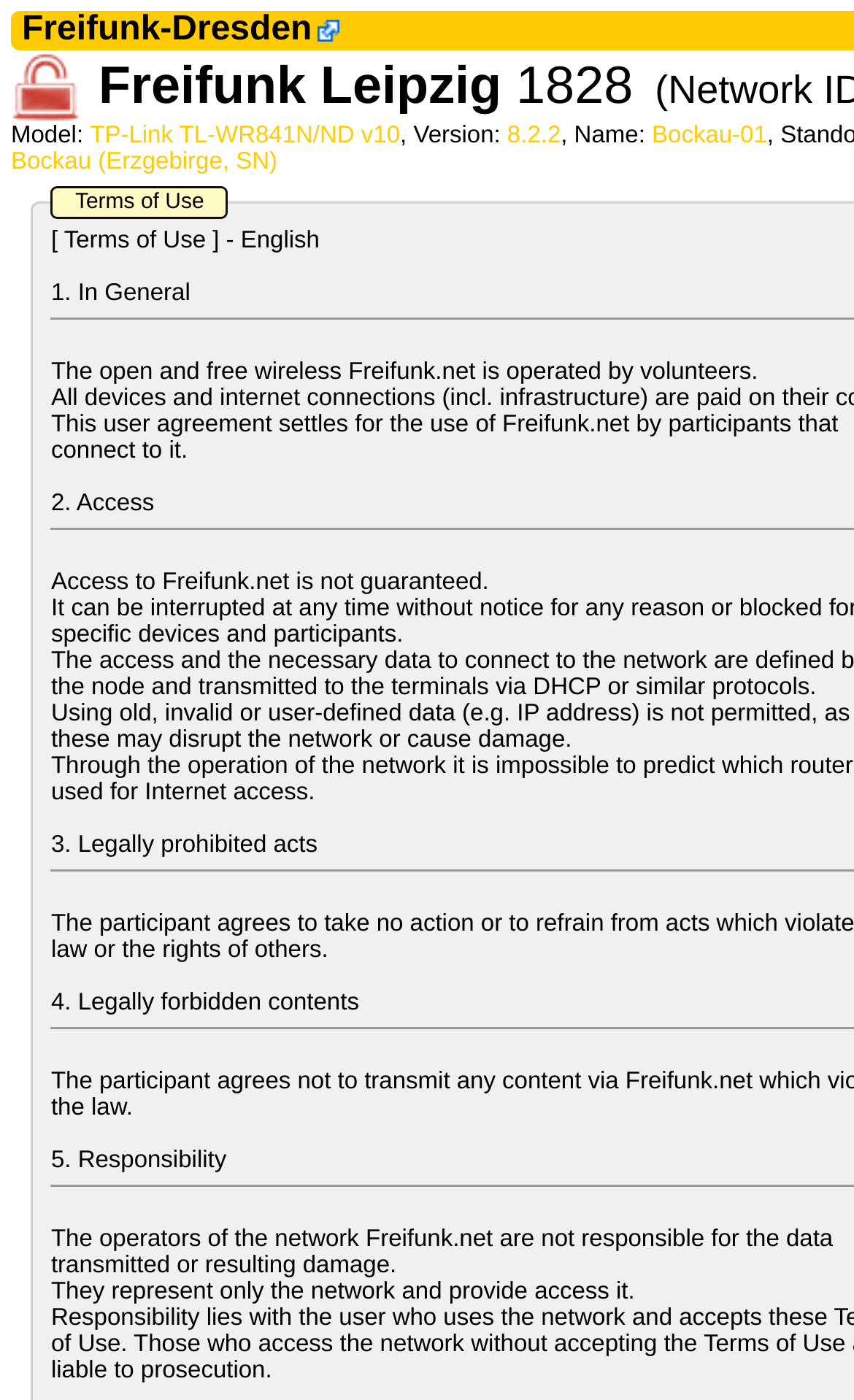Determine the bounding box coordinates in the format (top-left x, top-left y, bottom-right x, bottom-right y). Ensure all values are floating point numbers between 0 and 1. Identify the bounding box of the UI element described by: Freifunk-Dresden

[0.026, 0.008, 0.399, 0.034]